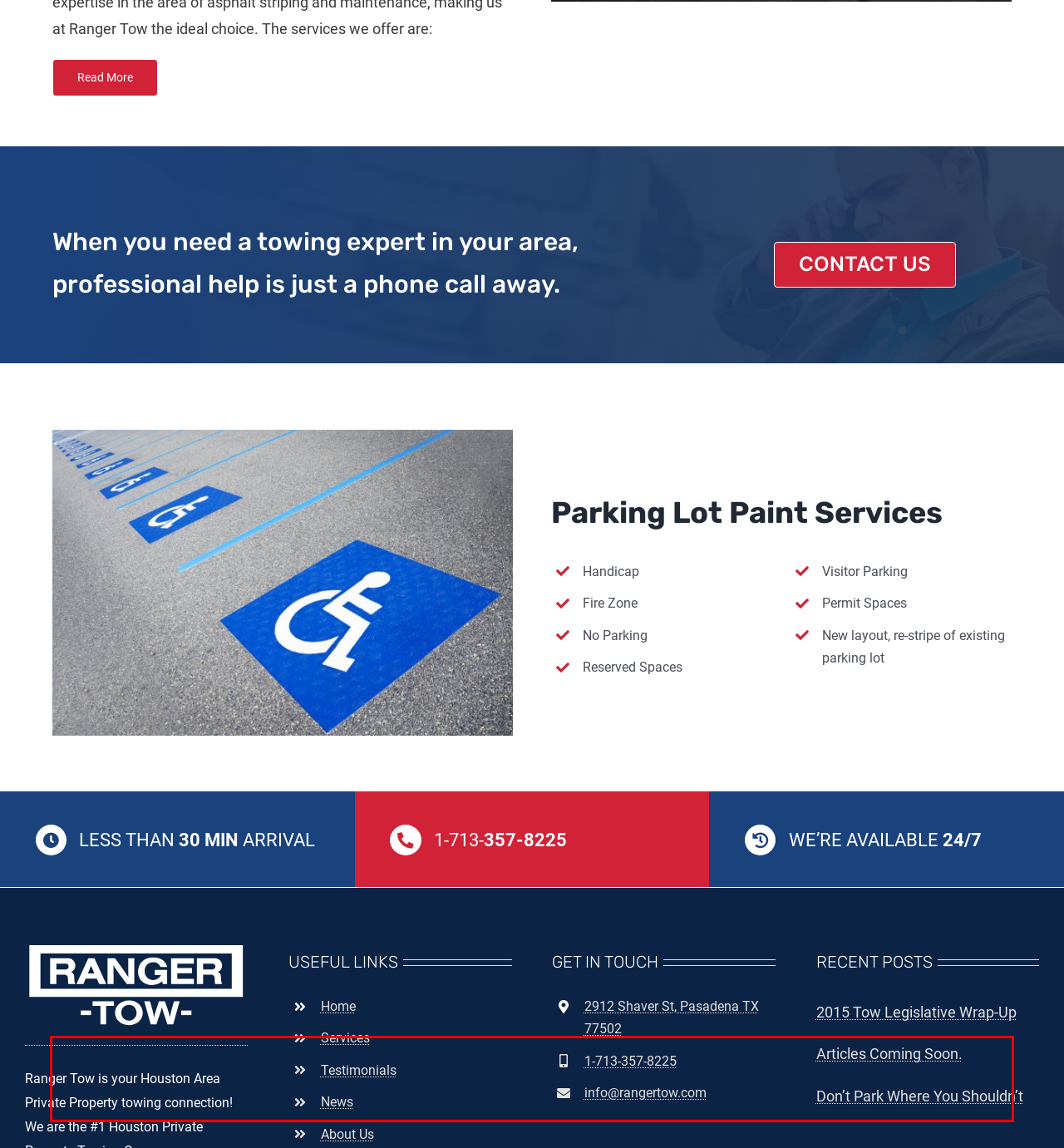Please perform OCR on the text within the red rectangle in the webpage screenshot and return the text content.

Ranger Tow, Houston Texas, is one of the best striping and paving companies serving Harris County Texas. We specialize in warehouse floor striping, playgrounds, and parking lots. We can also handle any asphalt maintenance problems with services that include slurry coating, asphalt patching, and crack filling.